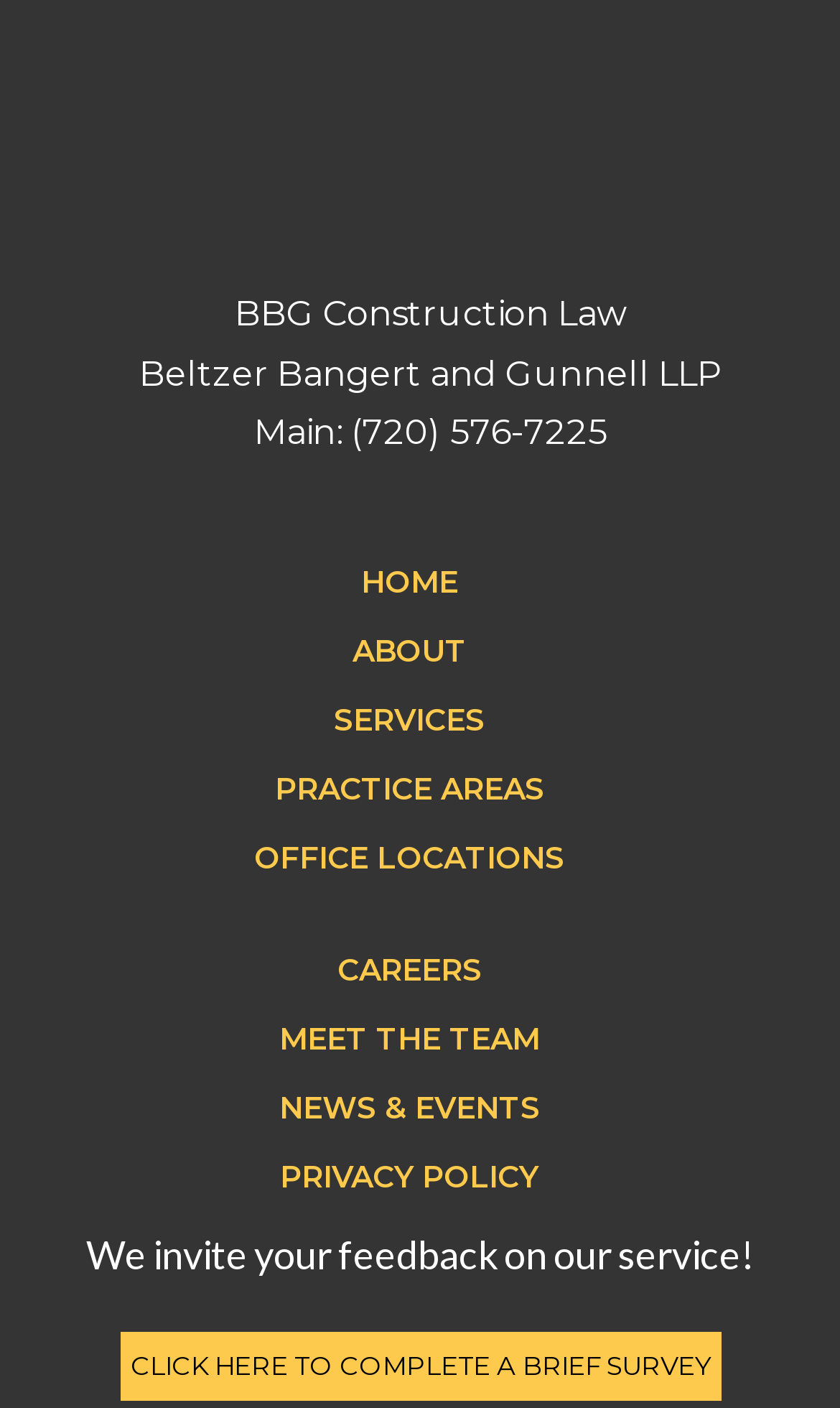Identify the bounding box coordinates of the element to click to follow this instruction: 'view office locations'. Ensure the coordinates are four float values between 0 and 1, provided as [left, top, right, bottom].

[0.303, 0.585, 0.672, 0.634]